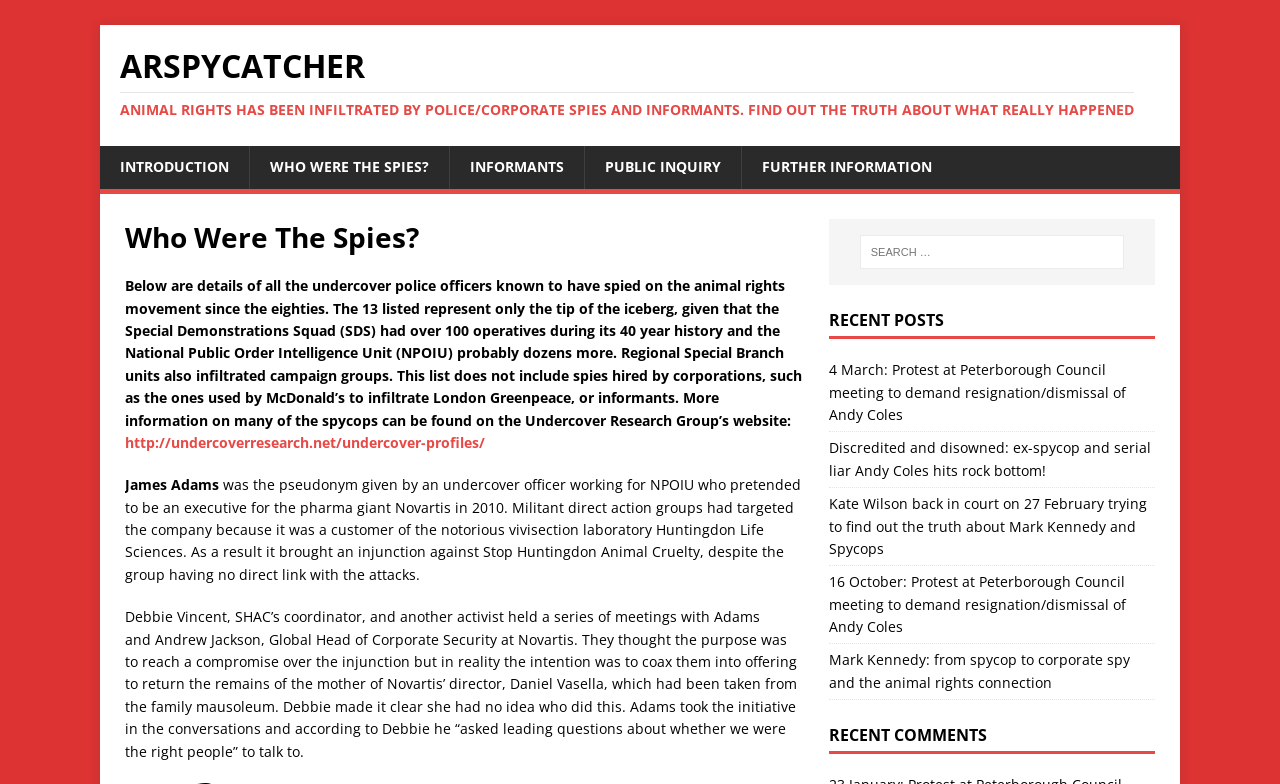Determine the coordinates of the bounding box that should be clicked to complete the instruction: "Read the 'INTRODUCTION' page". The coordinates should be represented by four float numbers between 0 and 1: [left, top, right, bottom].

[0.078, 0.187, 0.195, 0.241]